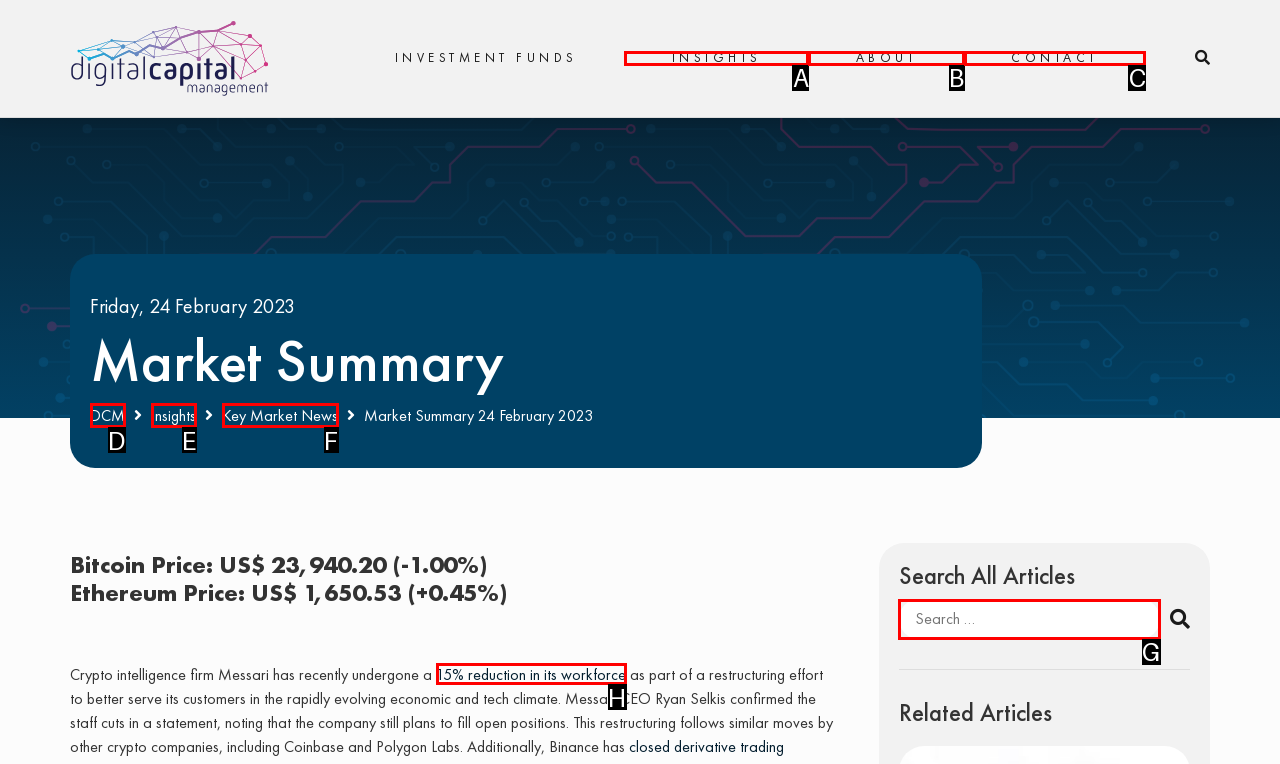Identify the UI element that corresponds to this description: 15% reduction in its workforce
Respond with the letter of the correct option.

H